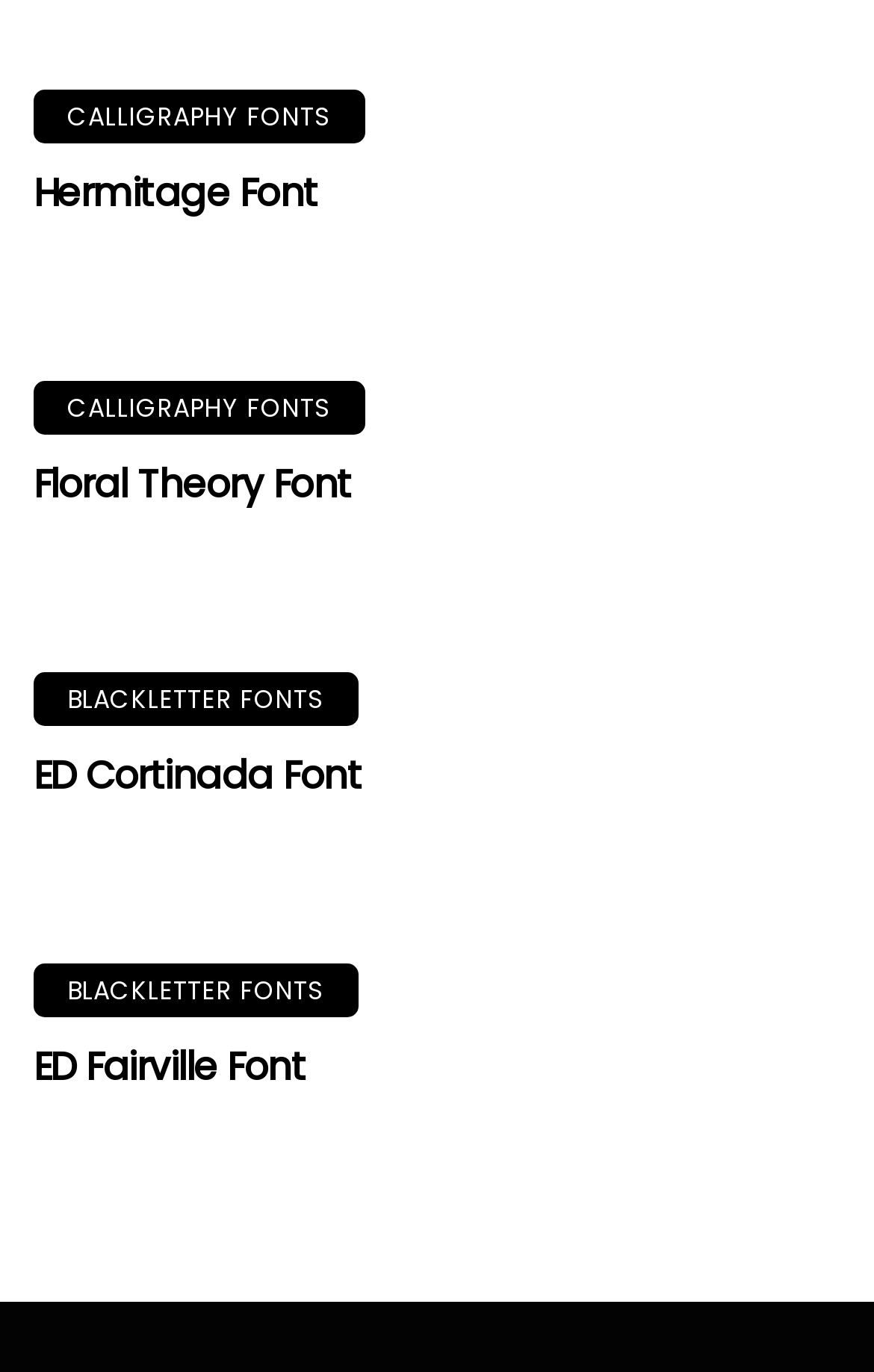Please specify the bounding box coordinates of the clickable region to carry out the following instruction: "Check out Floral Theory Font". The coordinates should be four float numbers between 0 and 1, in the format [left, top, right, bottom].

[0.705, 0.277, 0.962, 0.44]